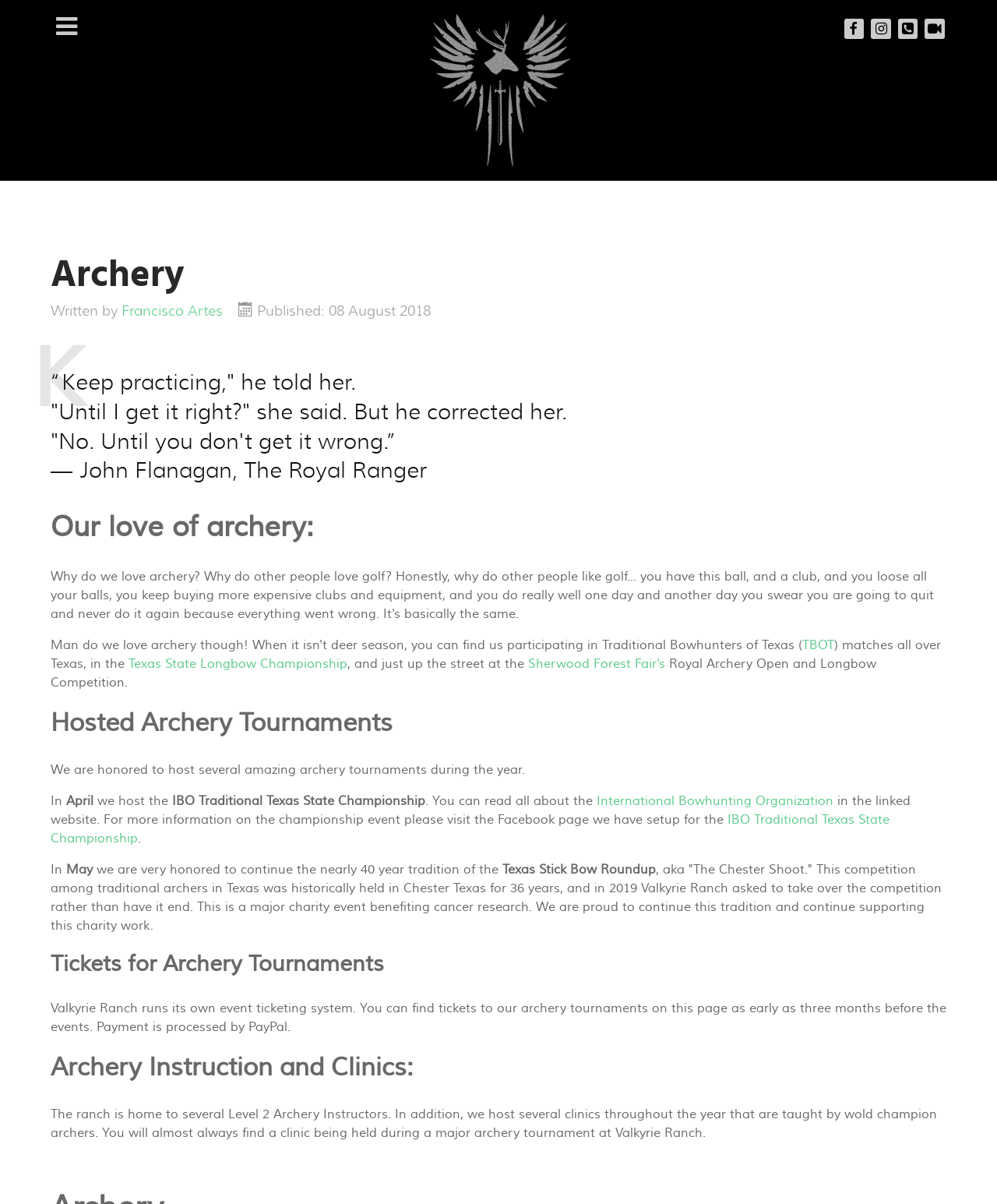What is the purpose of the Texas Stick Bow Roundup?
Provide an in-depth answer to the question, covering all aspects.

The purpose of the Texas Stick Bow Roundup can be found in the text 'This competition among traditional archers in Texas was historically held in Chester Texas for 36 years, and in 2019 Valkyrie Ranch asked to take over the competition rather than have it end. This is a major charity event benefiting cancer research'.